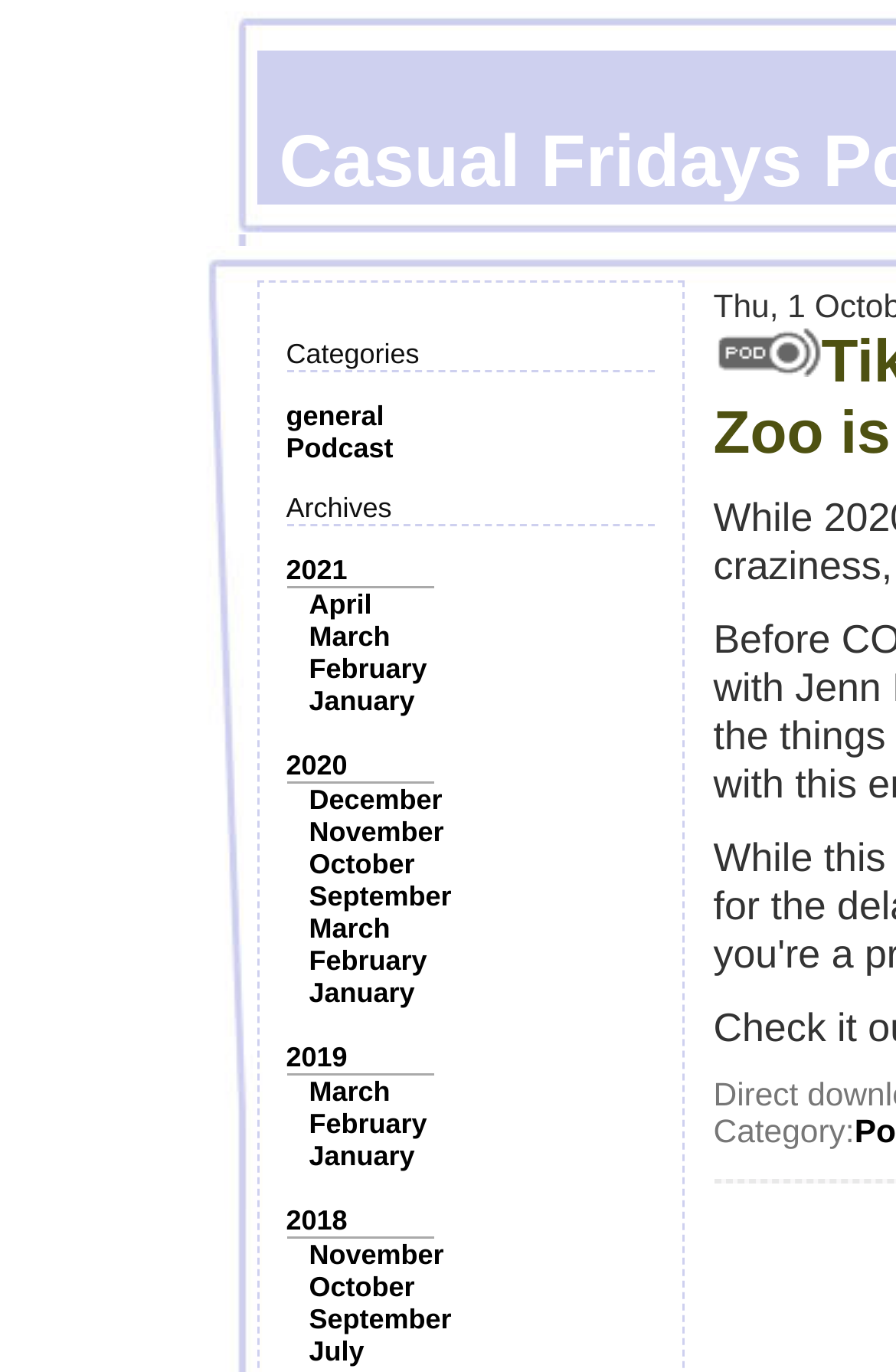Please mark the bounding box coordinates of the area that should be clicked to carry out the instruction: "View the '2021' archives".

[0.319, 0.404, 0.388, 0.427]